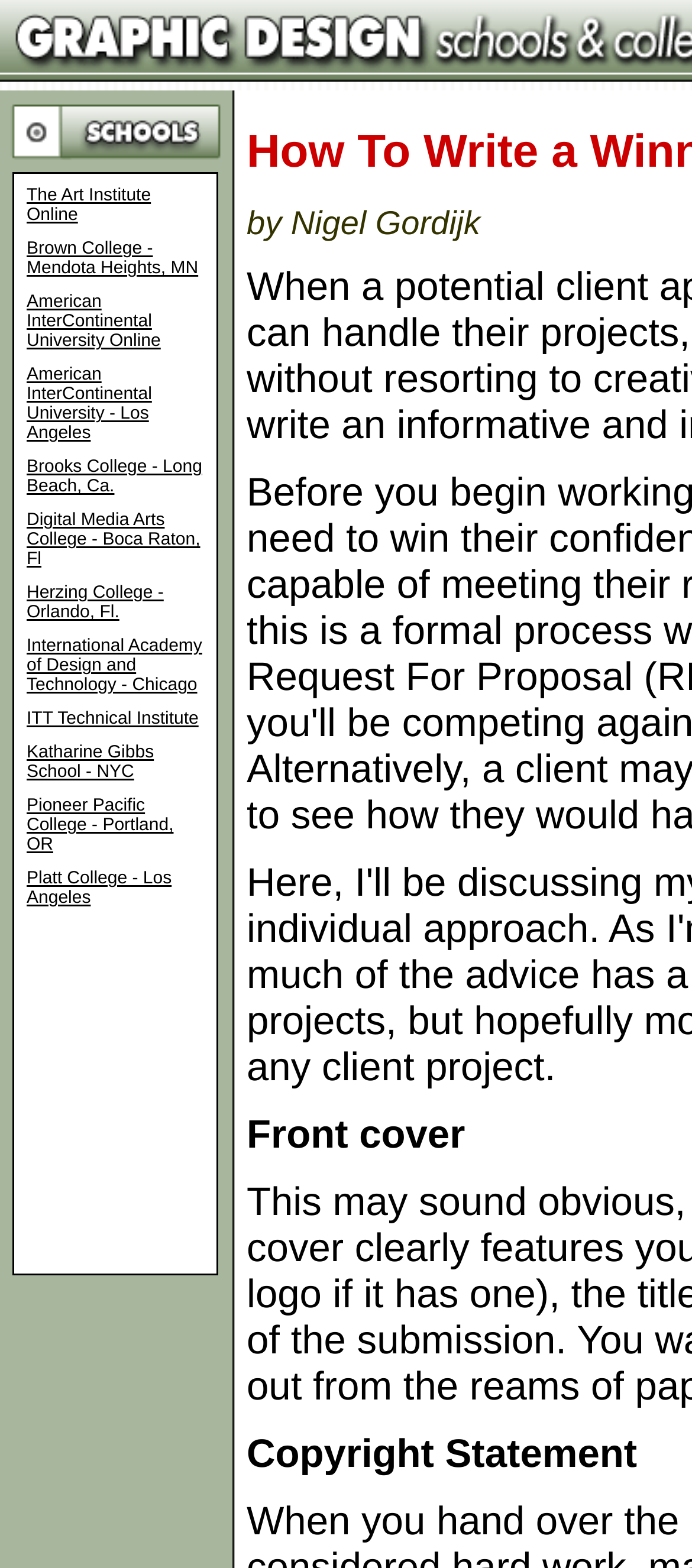Give a concise answer using one word or a phrase to the following question:
How many institutions are listed on this page?

12